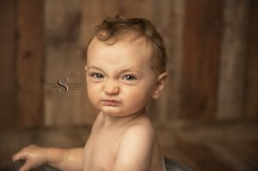What is the theme of the photography session?
Please answer the question as detailed as possible.

Although the caption mentions 'Cael's Pie Smash Session' as an example of a themed shoot, it does not specify the theme of the particular photography session depicted in the image. Therefore, the answer is 'not specified'.